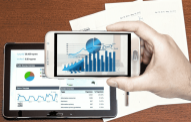What type of data is being displayed?
Using the image, provide a detailed and thorough answer to the question.

The charts, graphs, and statistical elements on the smartphone and tablet screens suggest that the data being displayed is related to financial or operational performance, likely in a professional or business context.